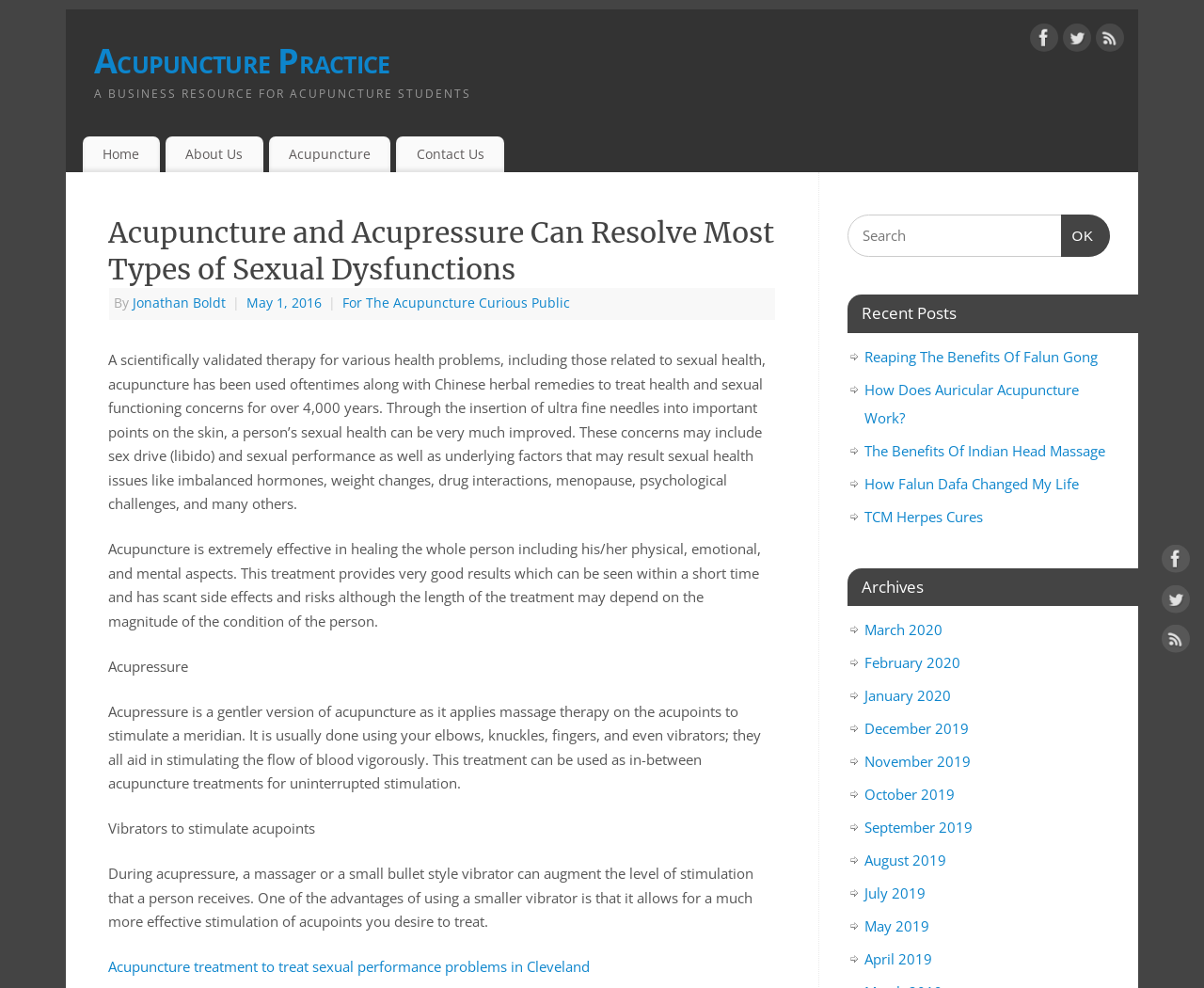Could you please study the image and provide a detailed answer to the question:
What is the topic of the article?

The topic of the article can be inferred from the main heading and the text that describes the use of acupuncture and acupressure to treat sexual health and sexual functioning concerns.